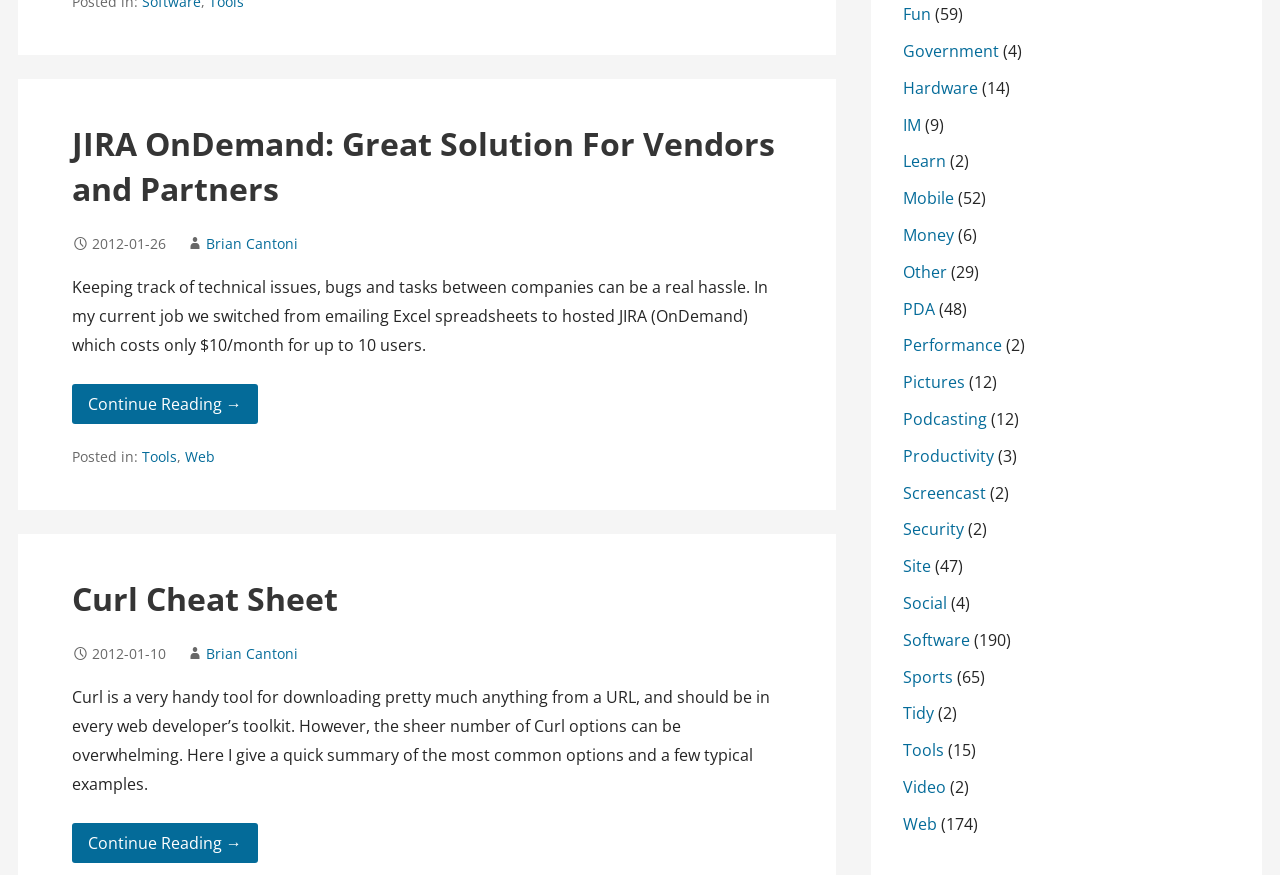How many posts are there in the 'Software' category?
Please answer the question as detailed as possible.

The 'Software' category has a number '190' in parentheses, which indicates the number of posts in that category.